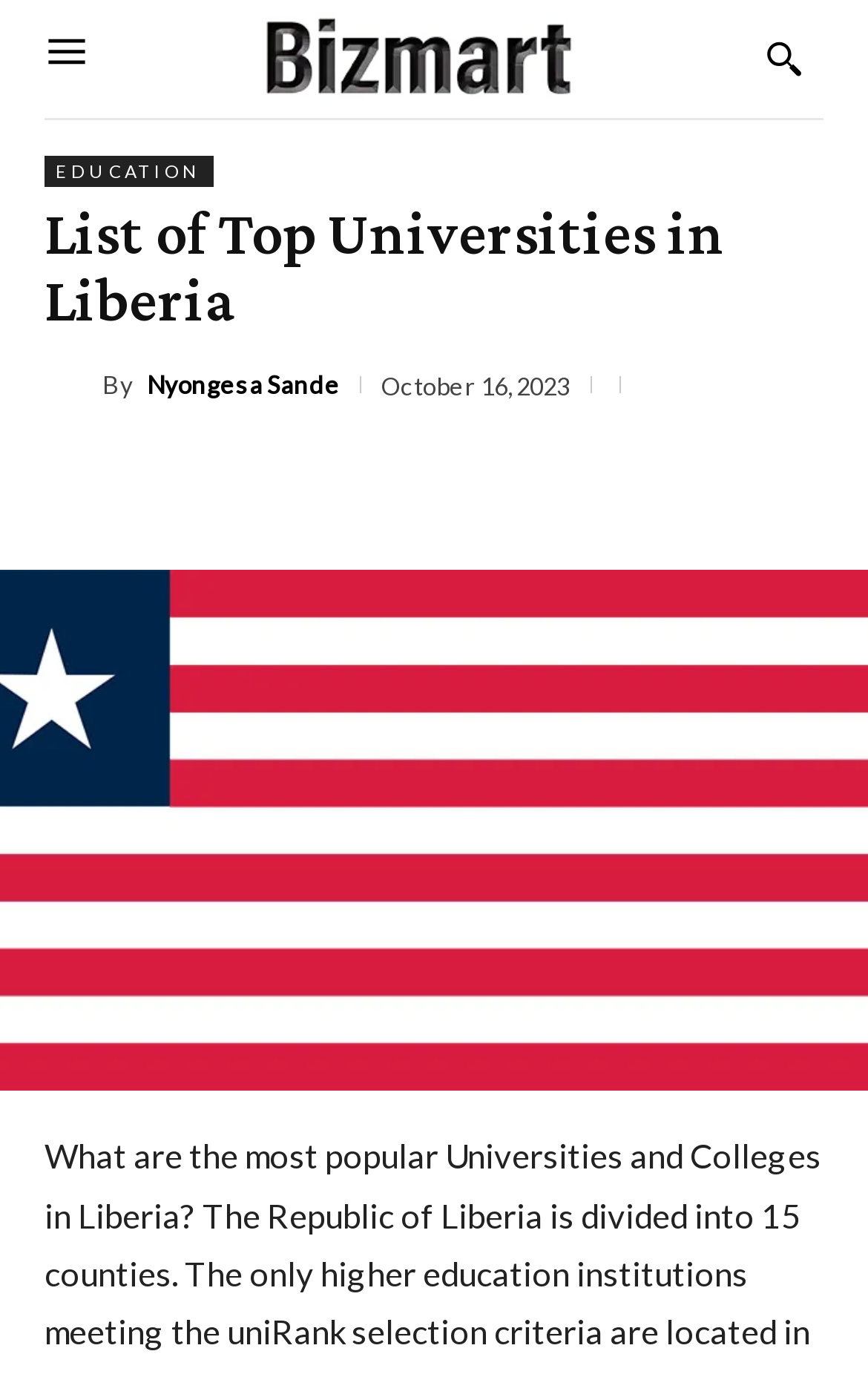Please give a short response to the question using one word or a phrase:
How many social media links are there?

5